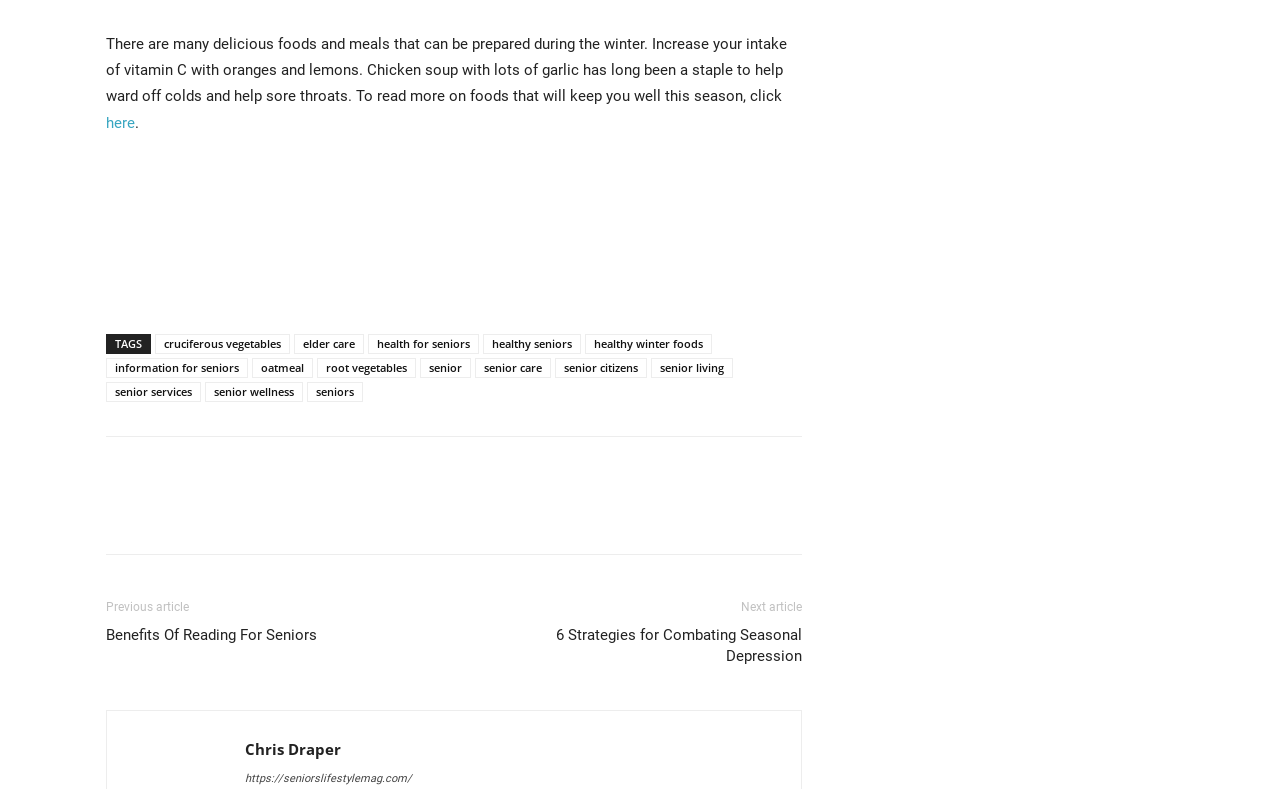Locate the UI element described by healthy winter foods in the provided webpage screenshot. Return the bounding box coordinates in the format (top-left x, top-left y, bottom-right x, bottom-right y), ensuring all values are between 0 and 1.

[0.457, 0.423, 0.556, 0.449]